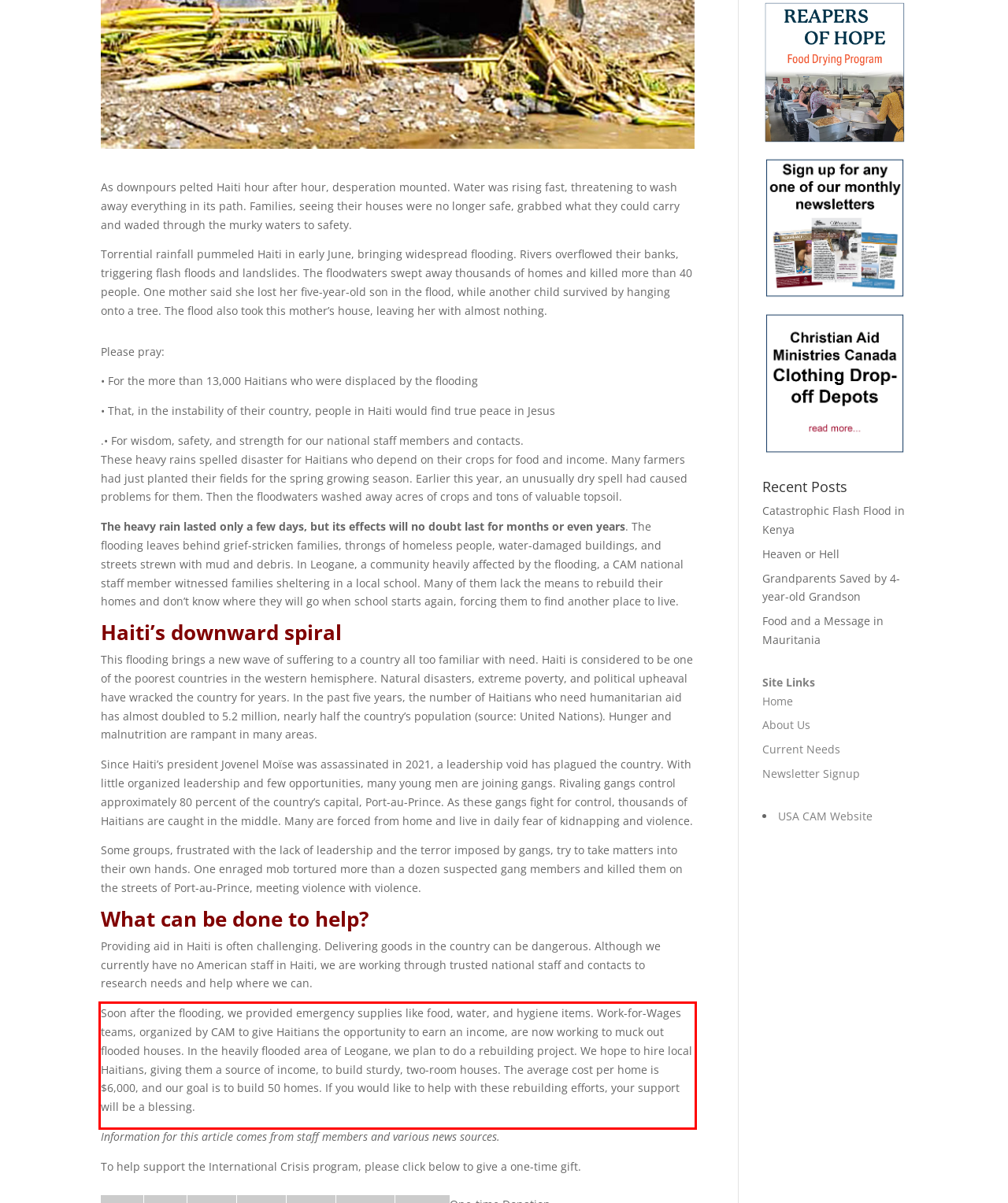You have a screenshot with a red rectangle around a UI element. Recognize and extract the text within this red bounding box using OCR.

Soon after the flooding, we provided emergency supplies like food, water, and hygiene items. Work-for-Wages teams, organized by CAM to give Haitians the opportunity to earn an income, are now working to muck out flooded houses. In the heavily flooded area of Leogane, we plan to do a rebuilding project. We hope to hire local Haitians, giving them a source of income, to build sturdy, two-room houses. The average cost per home is $6,000, and our goal is to build 50 homes. If you would like to help with these rebuilding efforts, your support will be a blessing.